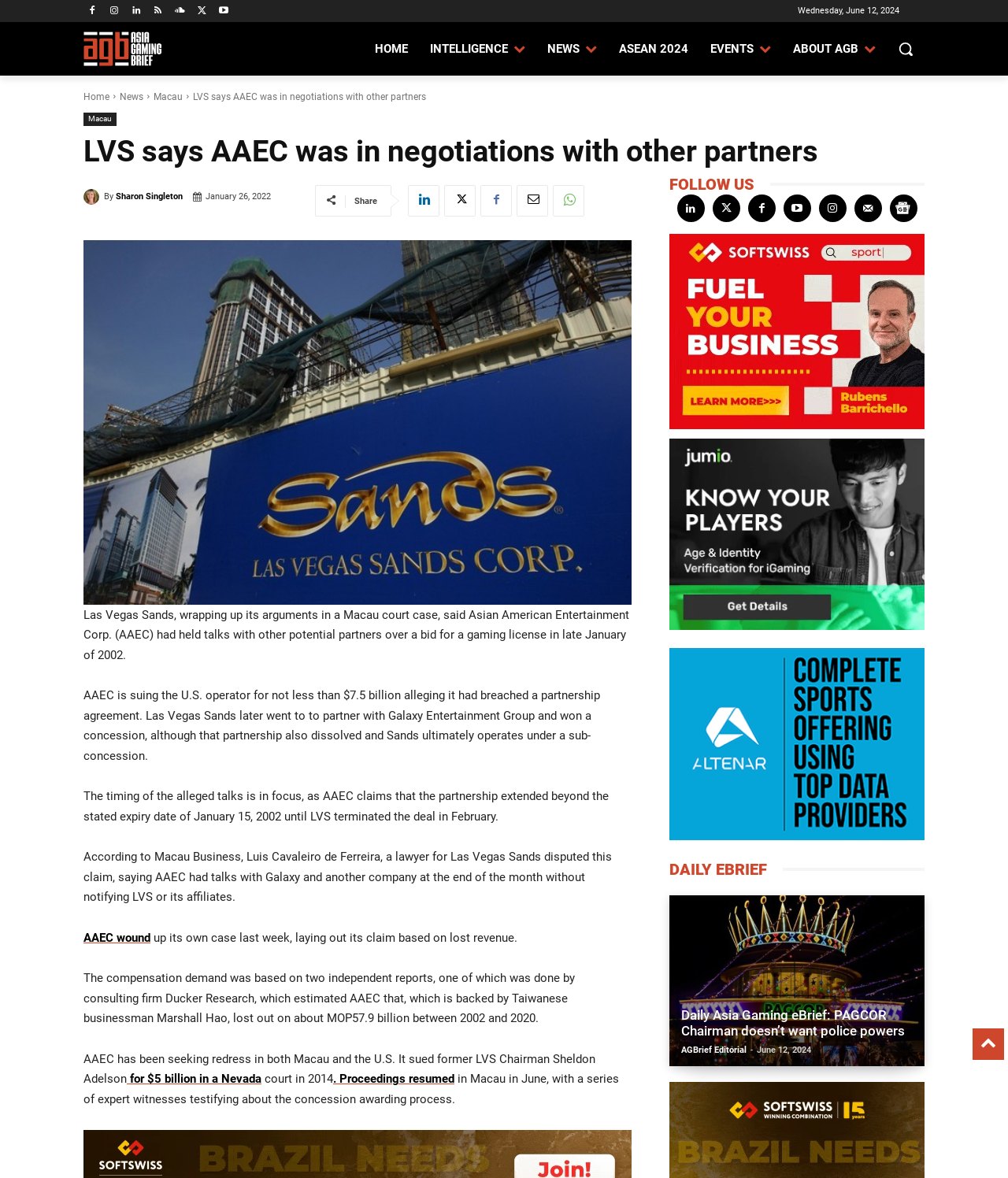Bounding box coordinates should be in the format (top-left x, top-left y, bottom-right x, bottom-right y) and all values should be floating point numbers between 0 and 1. Determine the bounding box coordinate for the UI element described as: Scripts

None